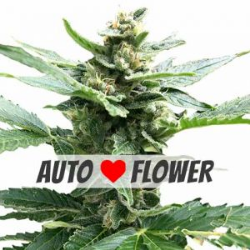Provide a comprehensive description of the image.

The image features a close-up of an autoflowering cannabis plant, showcasing its densely packed buds and vibrant green leaves. Overlaid on the image is a stylized text reading "AUTO ♥ FLOWER," emphasizing the characteristics of autoflowering cannabis, which is known for its shorter growth cycle and ability to flower automatically without the need for a specific light schedule. This type of plant is ideal for both indoor and outdoor growing, appealing to hobbyists and guerrilla growers as it offers a swift and efficient way to cultivate marijuana. Autoflowering seeds like Northern Lights are particularly popular for offering ease of growth and adaptability, making them an excellent choice for various growing conditions.